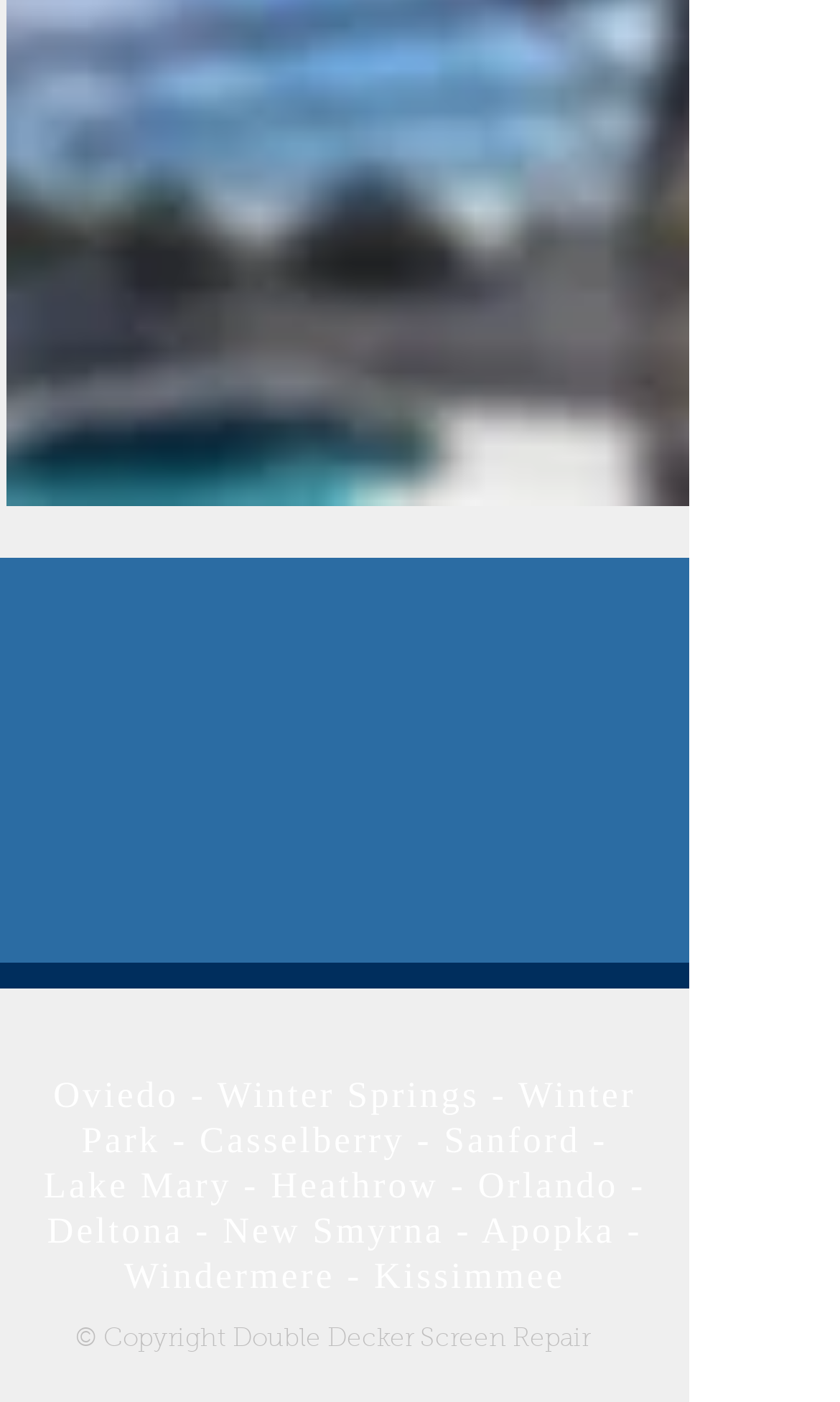What social media platforms are listed?
Answer the question with a single word or phrase by looking at the picture.

Yelp, Facebook, Google+